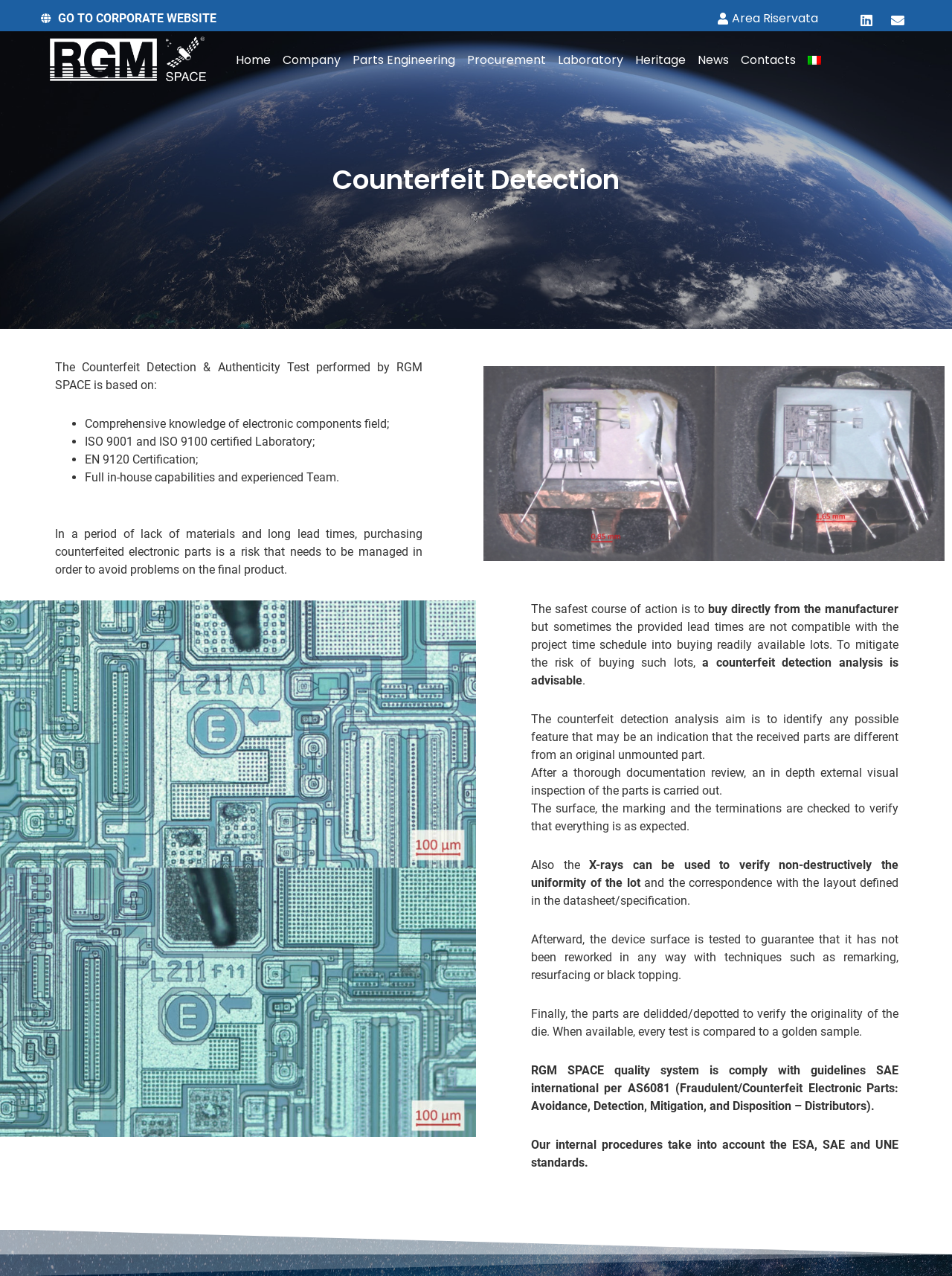Bounding box coordinates should be provided in the format (top-left x, top-left y, bottom-right x, bottom-right y) with all values between 0 and 1. Identify the bounding box for this UI element: GO TO CORPORATE WEBSITE

[0.043, 0.007, 0.227, 0.021]